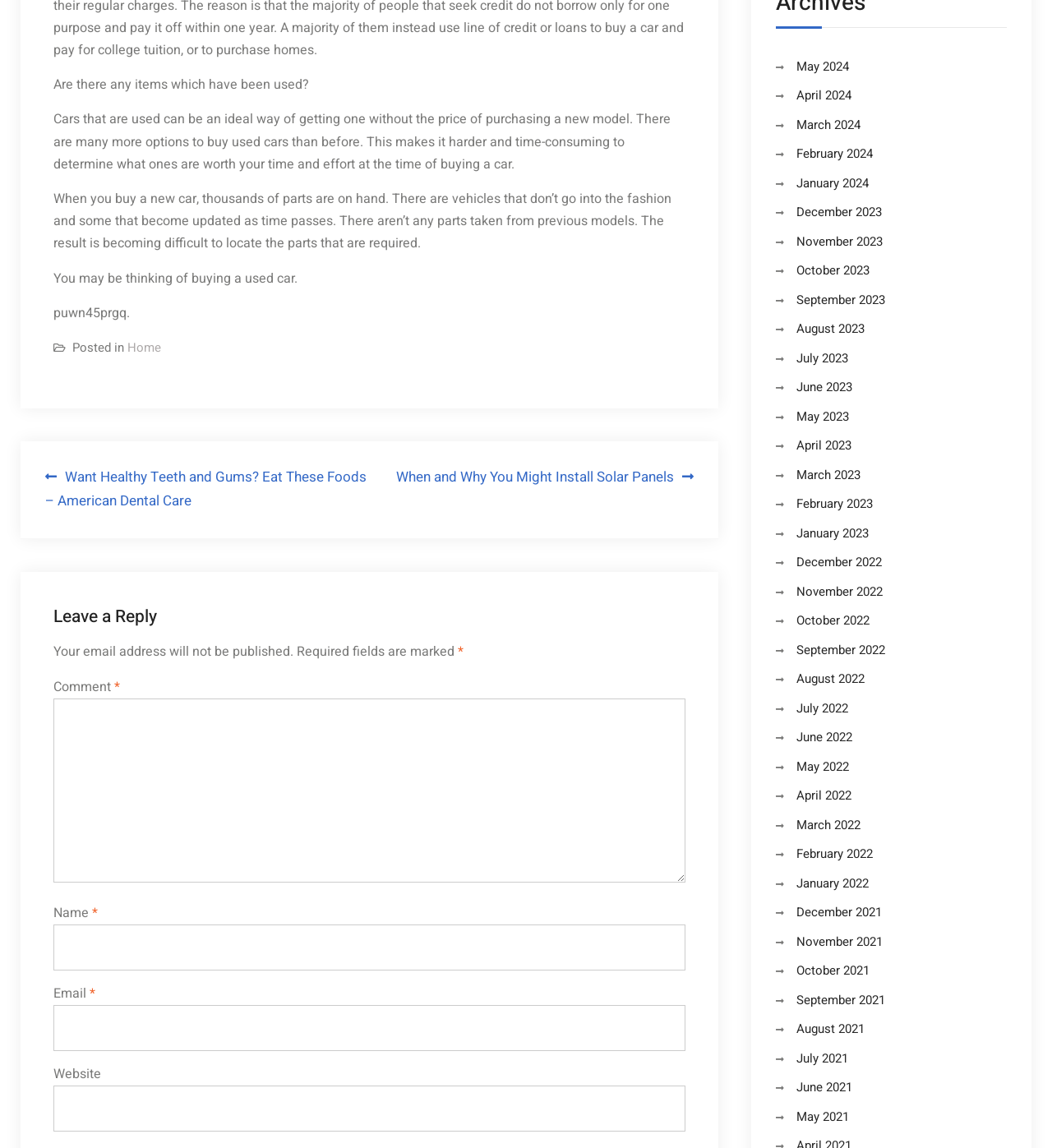Answer the question using only one word or a concise phrase: How many fields are required to leave a reply?

3